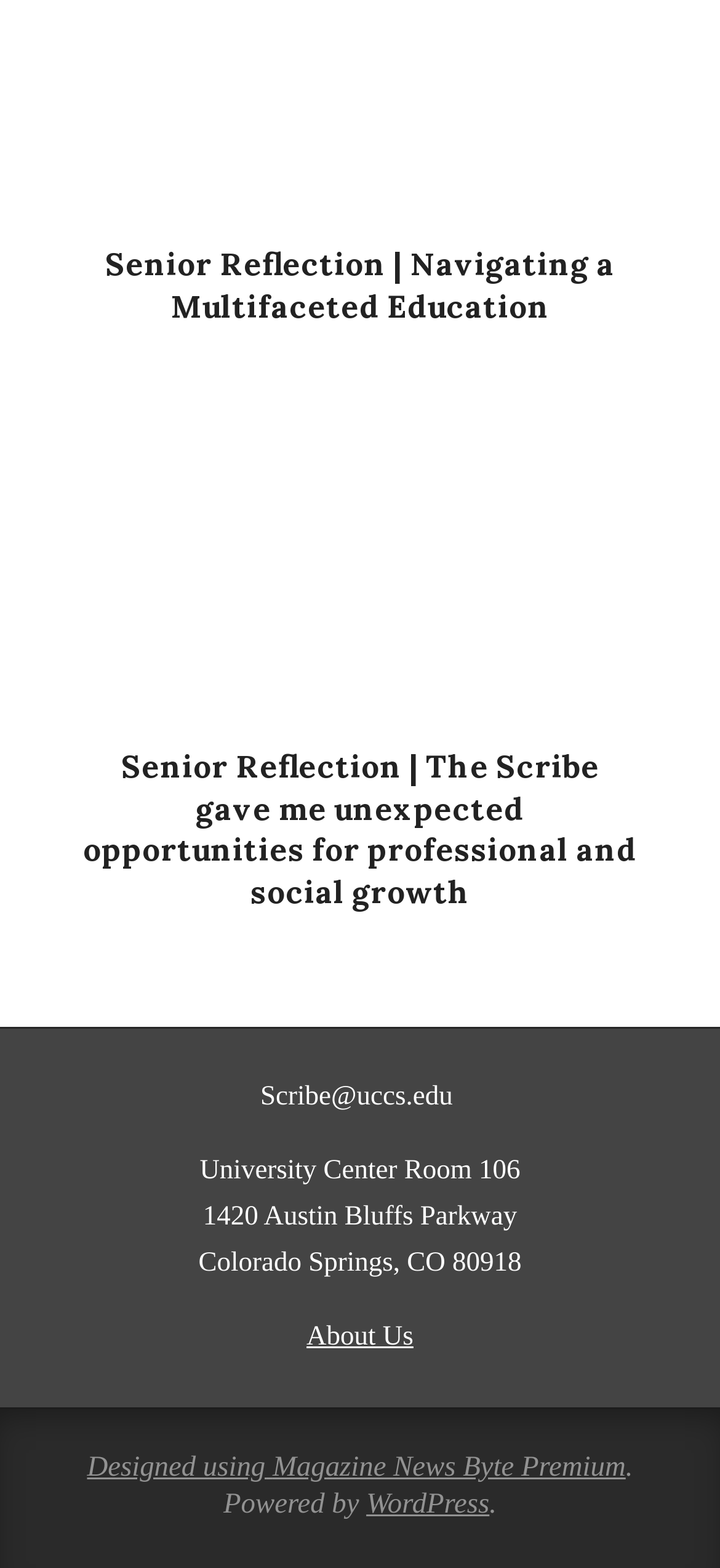Using the description: "Scribe@uccs.edu", determine the UI element's bounding box coordinates. Ensure the coordinates are in the format of four float numbers between 0 and 1, i.e., [left, top, right, bottom].

[0.362, 0.69, 0.638, 0.709]